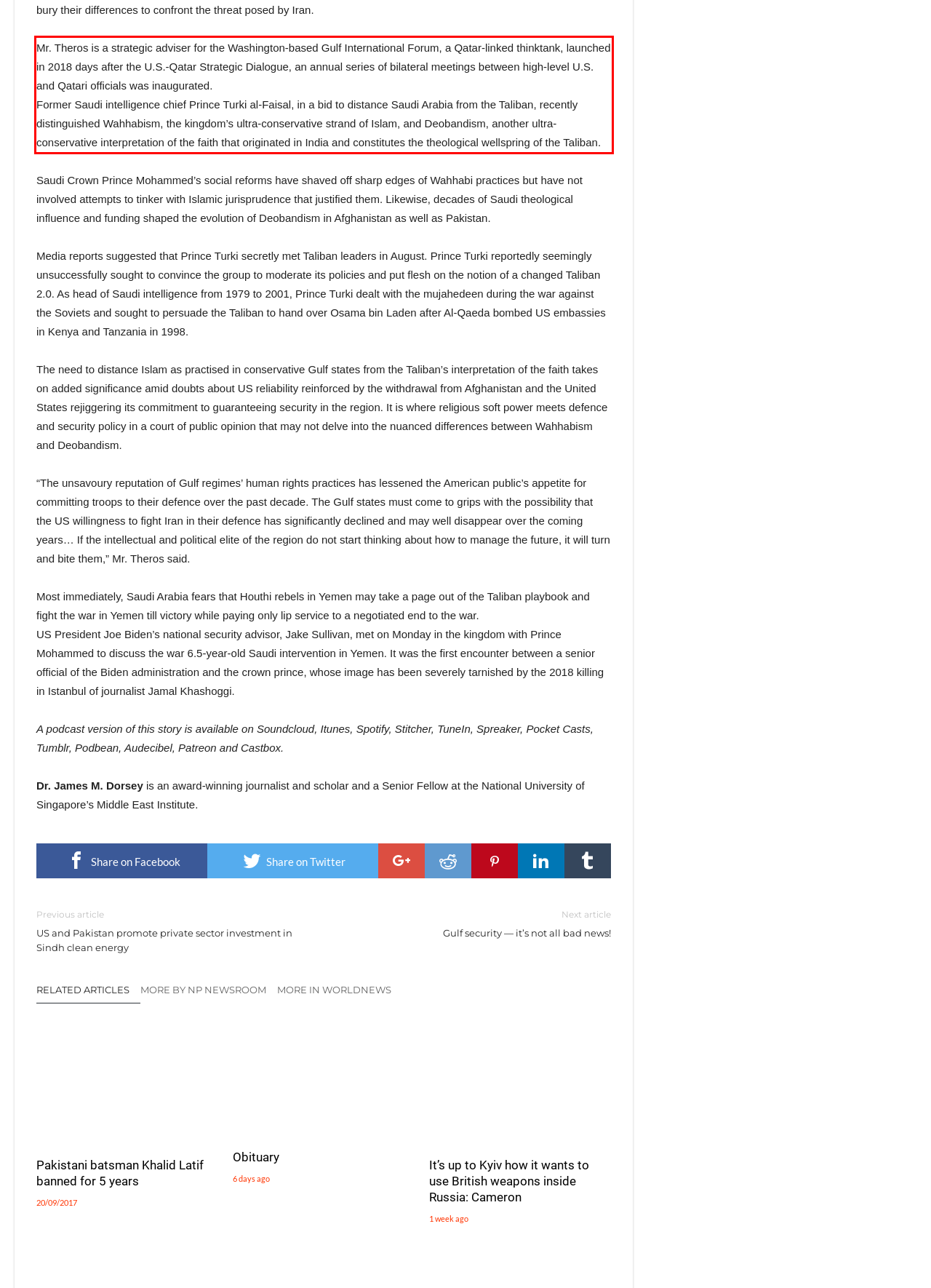You are provided with a screenshot of a webpage that includes a UI element enclosed in a red rectangle. Extract the text content inside this red rectangle.

Mr. Theros is a strategic adviser for the Washington-based Gulf International Forum, a Qatar-linked thinktank, launched in 2018 days after the U.S.-Qatar Strategic Dialogue, an annual series of bilateral meetings between high-level U.S. and Qatari officials was inaugurated. Former Saudi intelligence chief Prince Turki al-Faisal, in a bid to distance Saudi Arabia from the Taliban, recently distinguished Wahhabism, the kingdom’s ultra-conservative strand of Islam, and Deobandism, another ultra-conservative interpretation of the faith that originated in India and constitutes the theological wellspring of the Taliban.